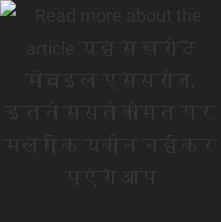Describe all the elements in the image with great detail.

The image features a clickable link that invites readers to "Read more about the article" titled in Hindi, which translates to "Here you can buy mobile accessories at such cheap prices that you won’t believe." This link emphasizes an offer or discussion regarding affordable mobile accessories, intriguing potential customers by suggesting exceptional deals. The overall context indicates a focus on consumer technology and the latest mobile products, aimed at engaging readers interested in tech bargains and accessories.